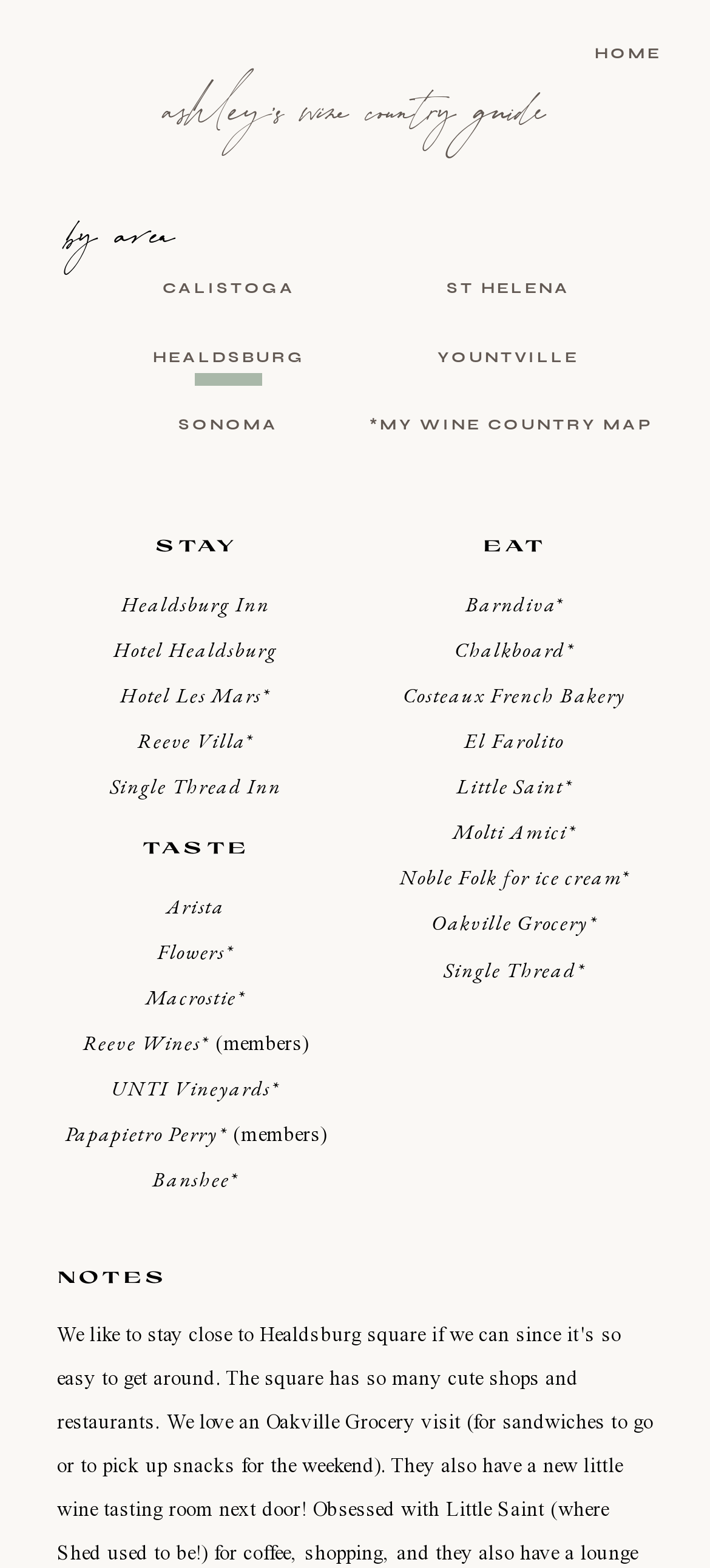Respond to the following query with just one word or a short phrase: 
How many accommodations are listed under STAY?

5